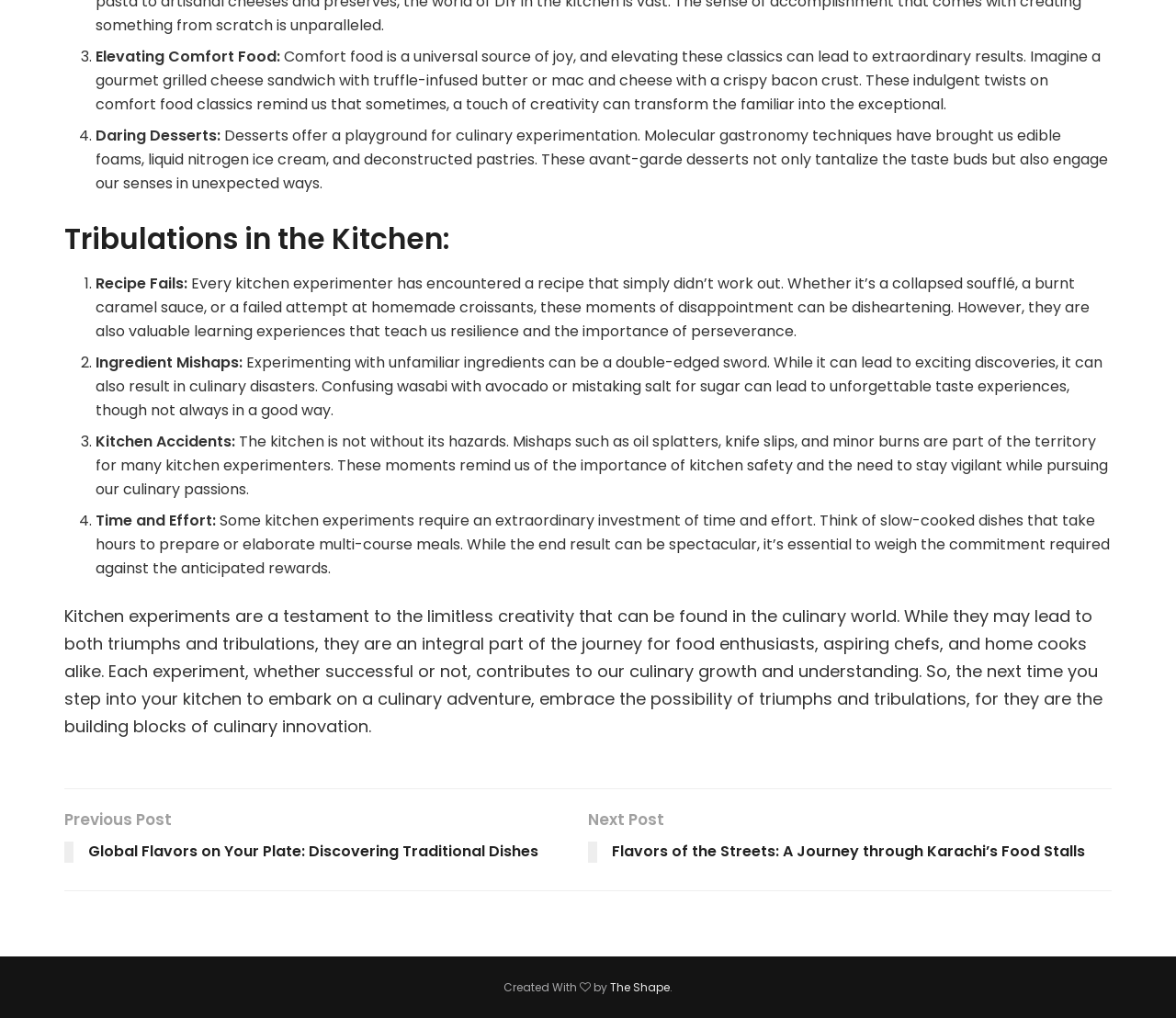Answer the following query concisely with a single word or phrase:
Are there links to other posts?

Yes